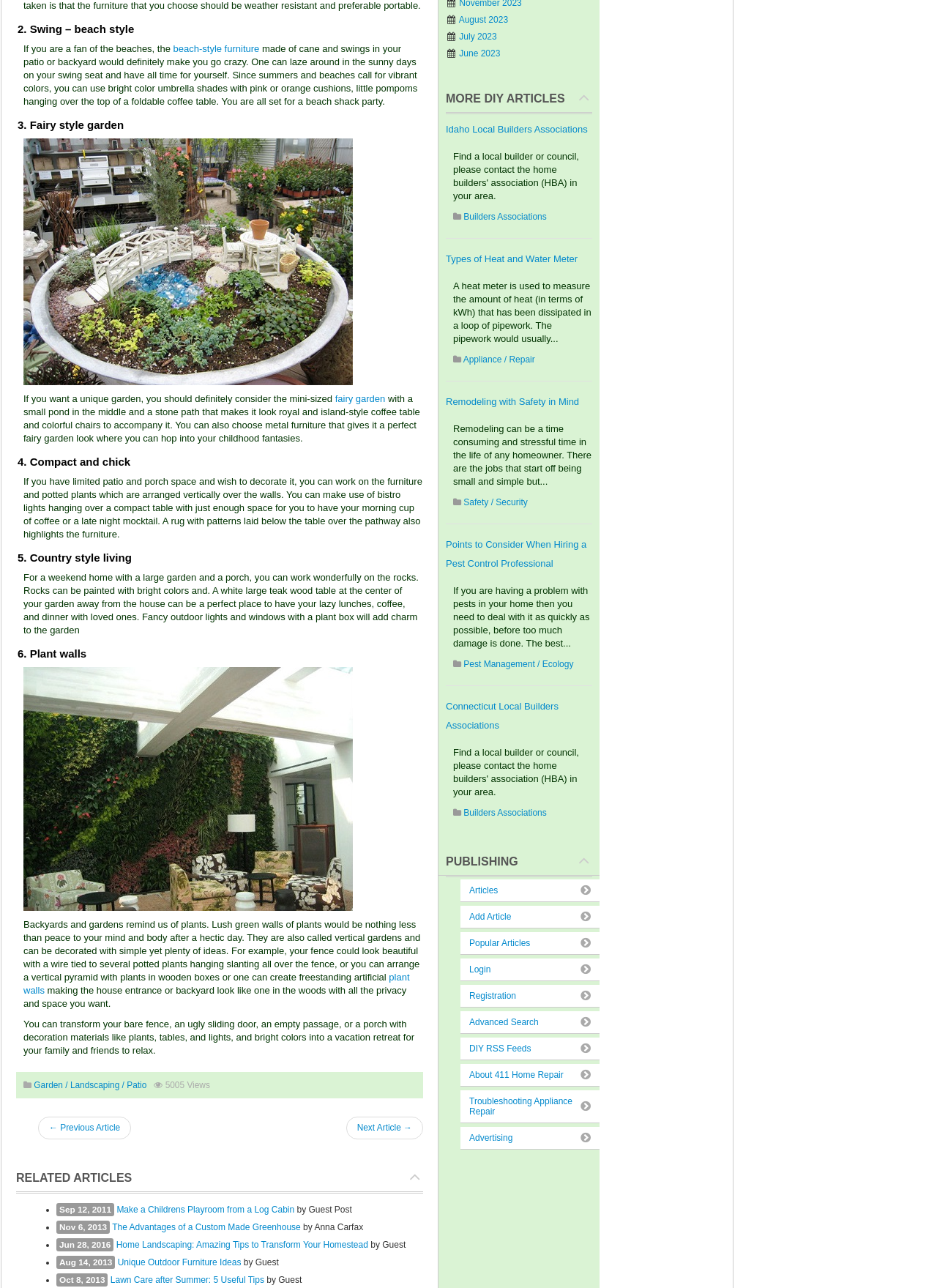Find the bounding box coordinates of the clickable element required to execute the following instruction: "Explore the 'Idaho Local Builders Associations' link". Provide the coordinates as four float numbers between 0 and 1, i.e., [left, top, right, bottom].

[0.476, 0.096, 0.627, 0.105]